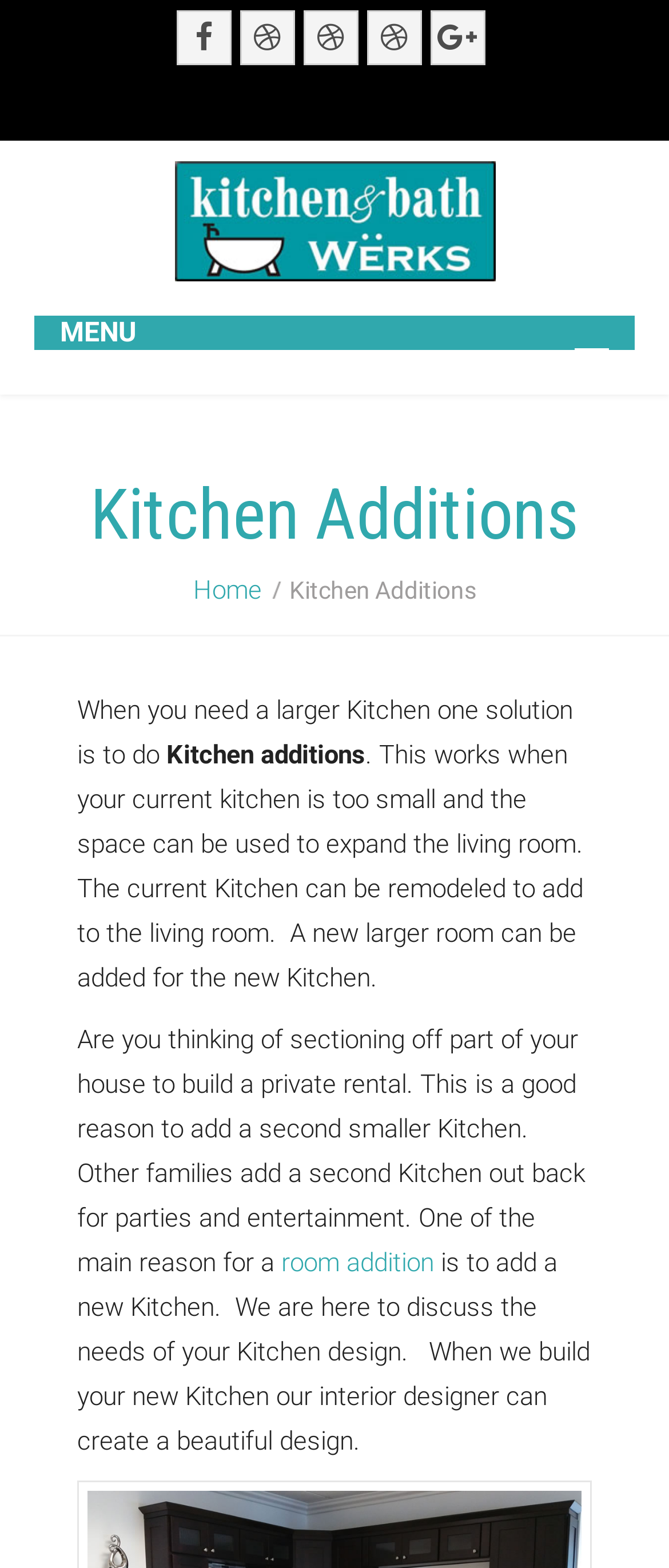Extract the bounding box of the UI element described as: "room addition".

[0.421, 0.795, 0.649, 0.815]